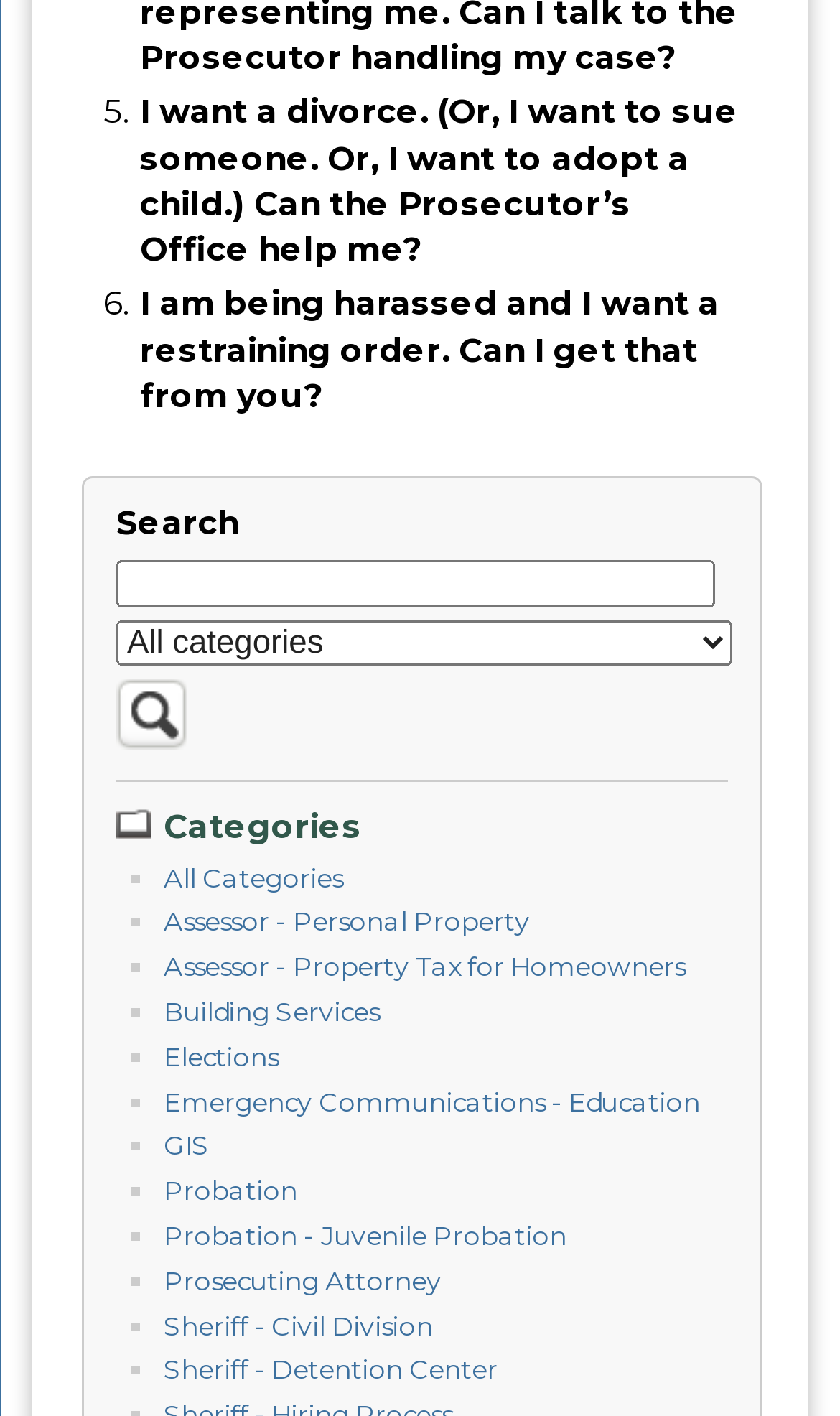Using the image as a reference, answer the following question in as much detail as possible:
How many categories are listed?

I counted the number of links under the 'Categories' heading, and there are 15 links, each representing a category.